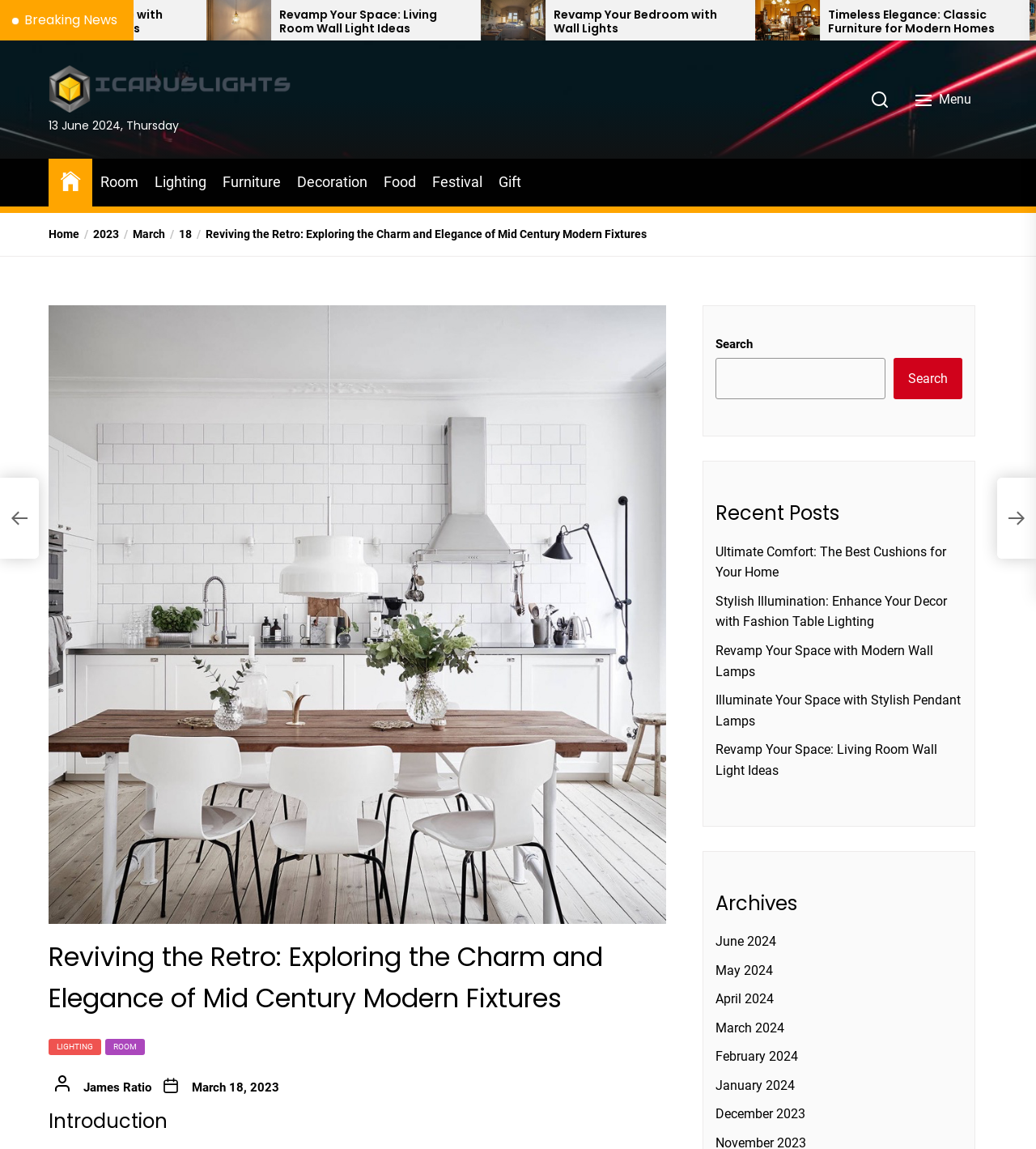What is the category of the article 'Revamp Your Bedroom with Wall Lights'?
Based on the screenshot, respond with a single word or phrase.

Lighting